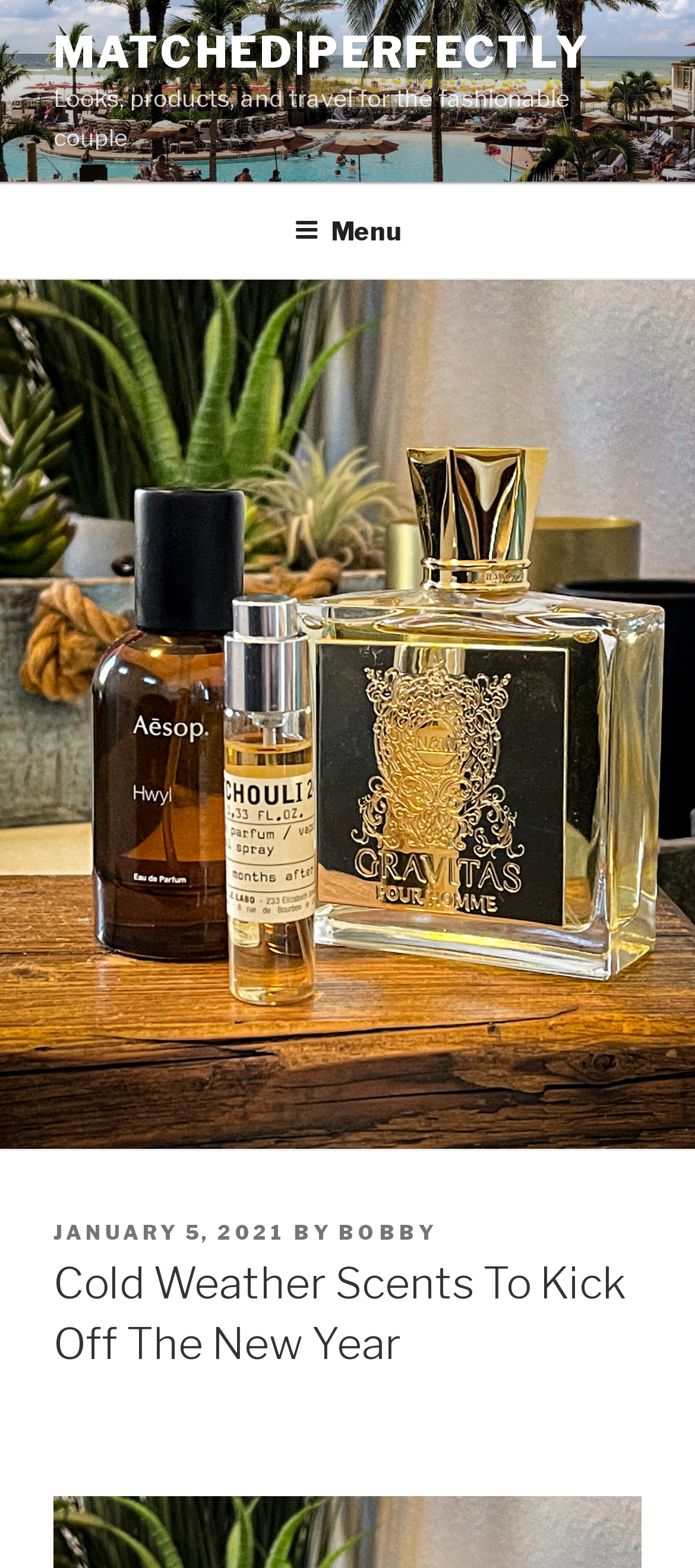Identify and provide the main heading of the webpage.

Cold Weather Scents To Kick Off The New Year